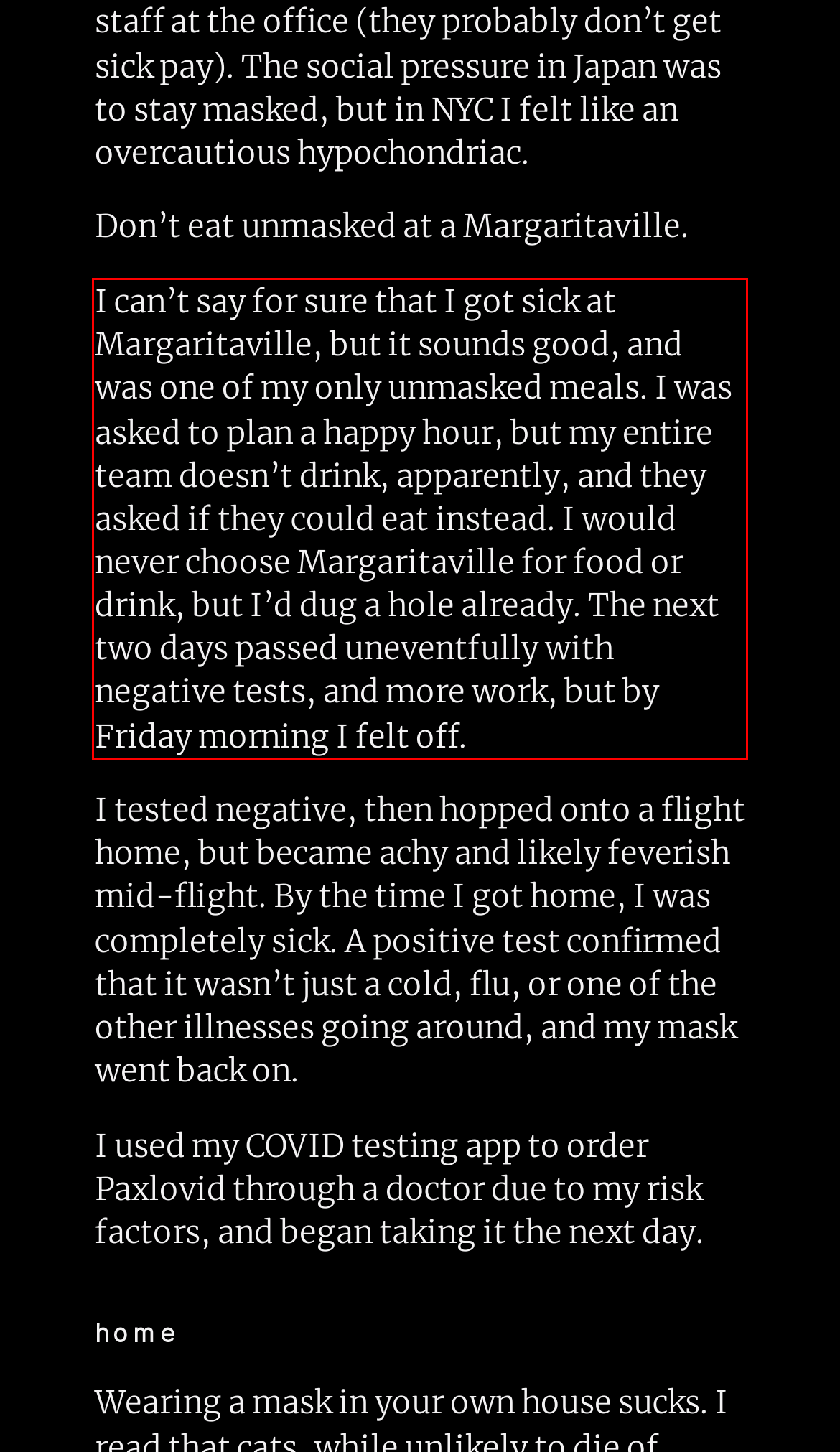Given a screenshot of a webpage with a red bounding box, please identify and retrieve the text inside the red rectangle.

I can’t say for sure that I got sick at Margaritaville, but it sounds good, and was one of my only unmasked meals. I was asked to plan a happy hour, but my entire team doesn’t drink, apparently, and they asked if they could eat instead. I would never choose Margaritaville for food or drink, but I’d dug a hole already. The next two days passed uneventfully with negative tests, and more work, but by Friday morning I felt off.